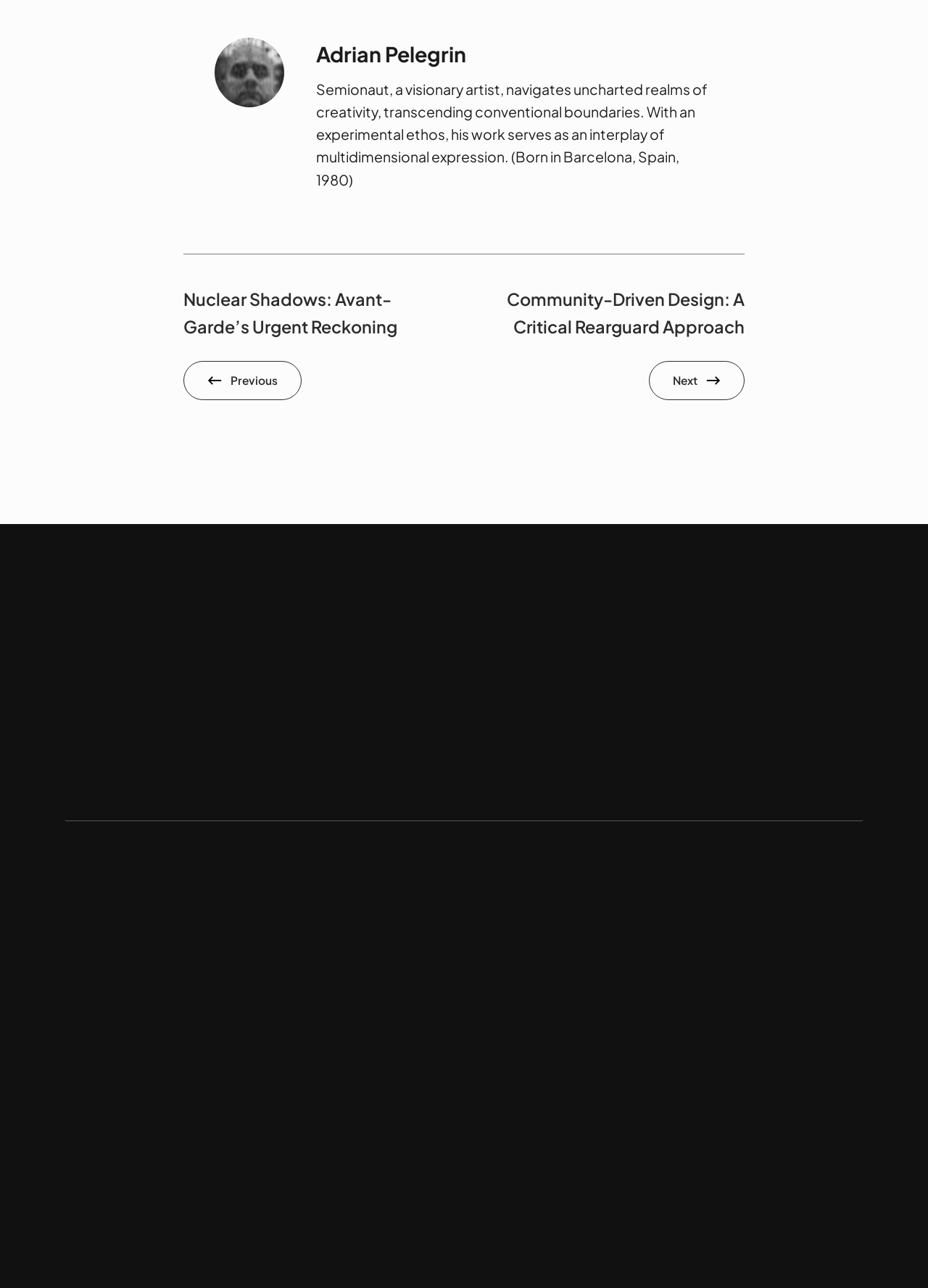What social media platforms does the artist have?
Please provide a detailed and thorough answer to the question.

The social media platforms of the artist are mentioned in the link elements with the texts 'Instagram', 'Twitter', and 'Facebook' at the bottom of the webpage.